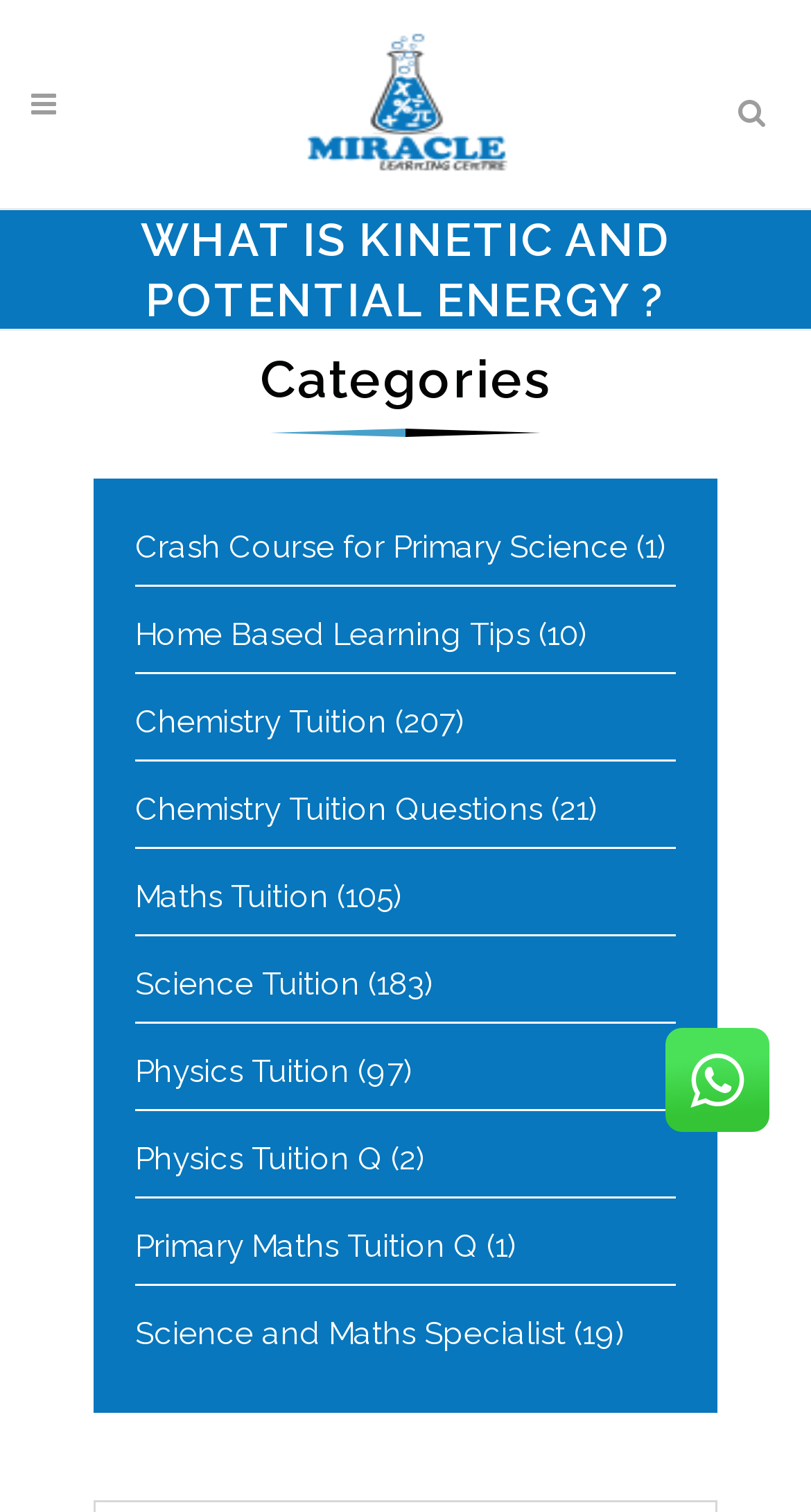Select the bounding box coordinates of the element I need to click to carry out the following instruction: "View physics tuition".

[0.167, 0.697, 0.431, 0.722]